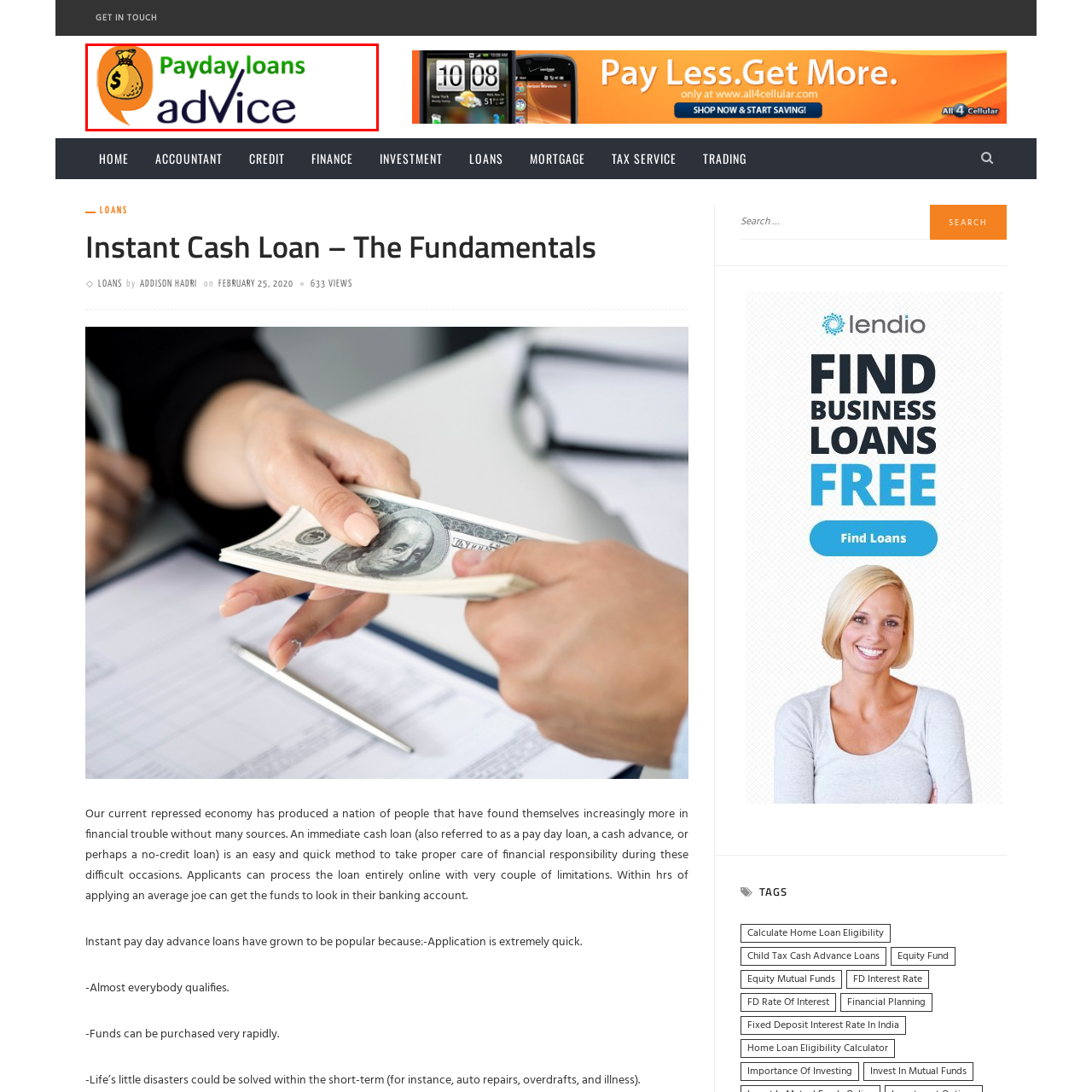Concentrate on the image area surrounded by the red border and answer the following question comprehensively: What is the symbol on the money bag?

The illustrated money bag has a dollar sign on it, which is a symbol for currency and finance. The dollar sign is often used to represent money or financial transactions, which is fitting for a payday loans advice service.